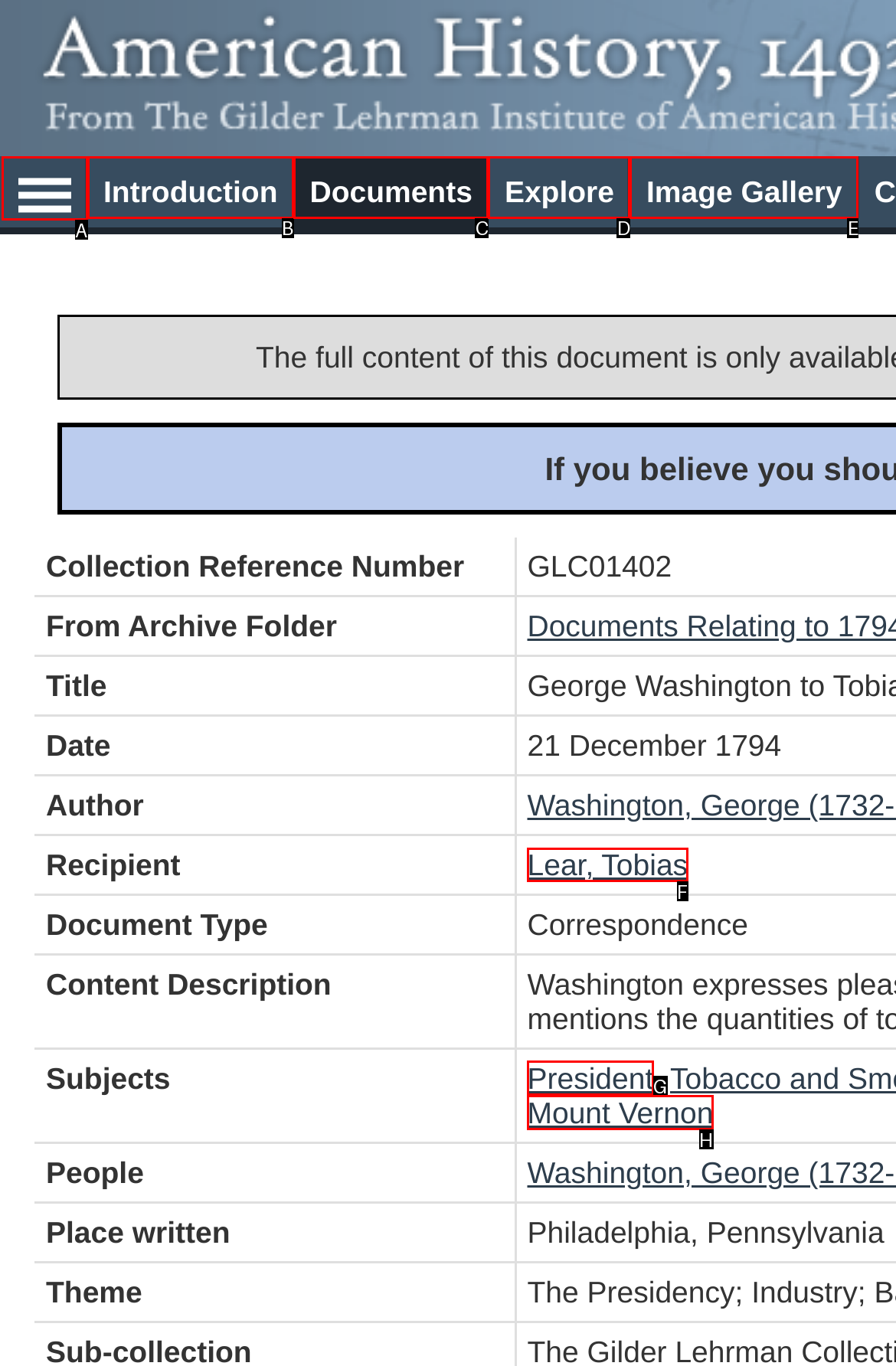Identify the bounding box that corresponds to: alt="Hamburger Menu" aria-label="Hamburger Menu"
Respond with the letter of the correct option from the provided choices.

A